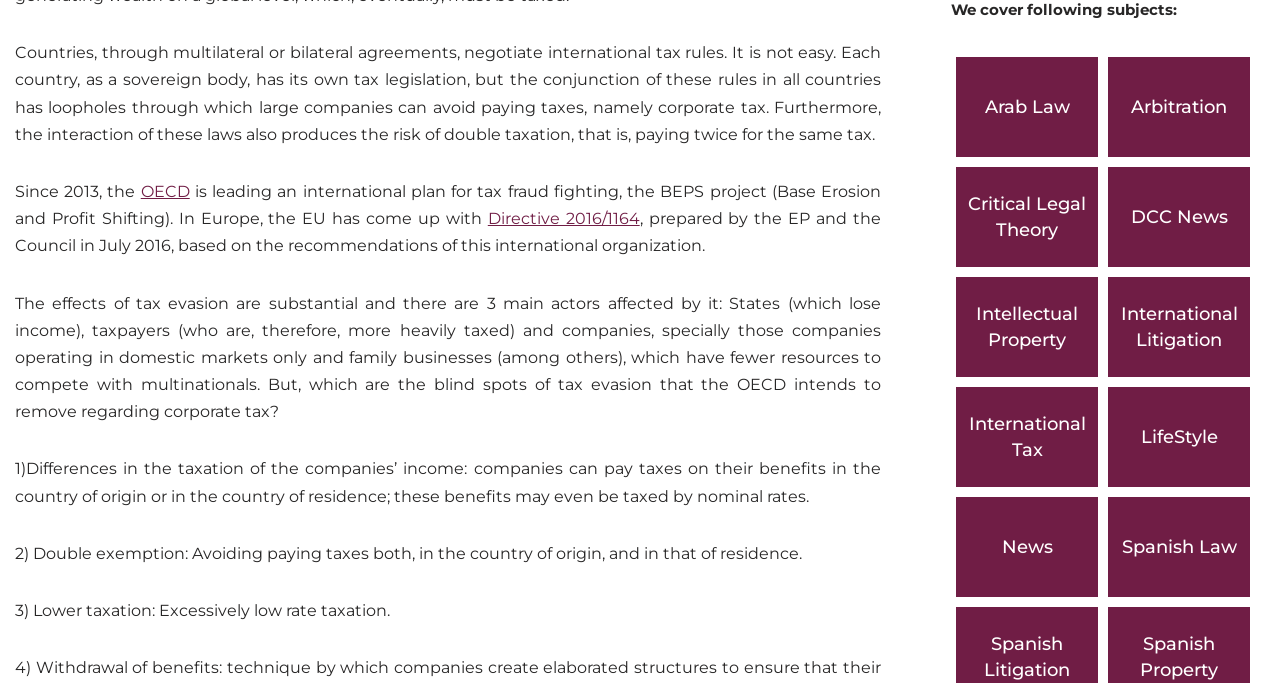Give the bounding box coordinates for the element described by: "News".

[0.747, 0.728, 0.858, 0.875]